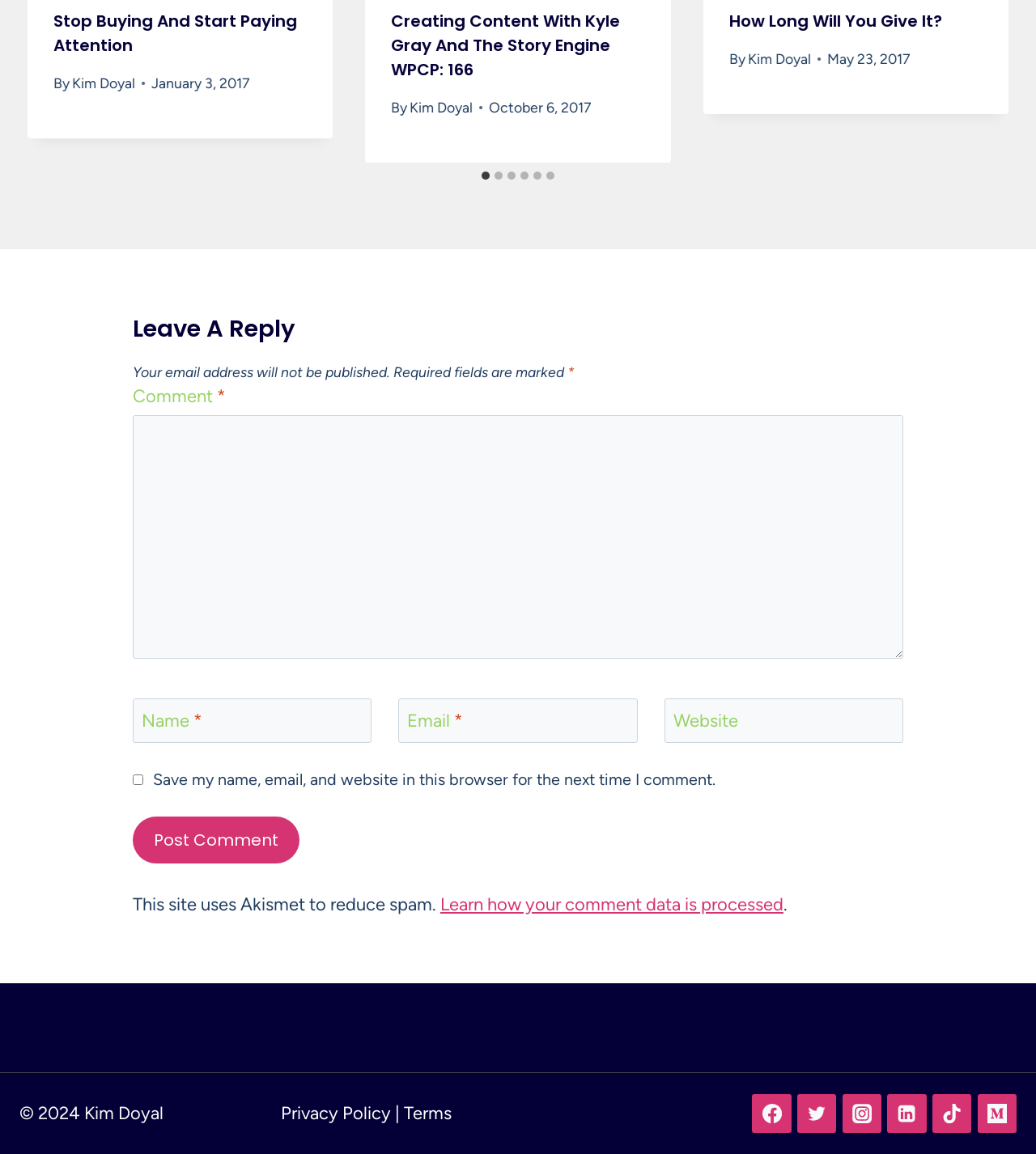Please provide the bounding box coordinates in the format (top-left x, top-left y, bottom-right x, bottom-right y). Remember, all values are floating point numbers between 0 and 1. What is the bounding box coordinate of the region described as: parent_node: Website aria-label="Website" name="url" placeholder="https://www.example.com"

[0.641, 0.605, 0.872, 0.643]